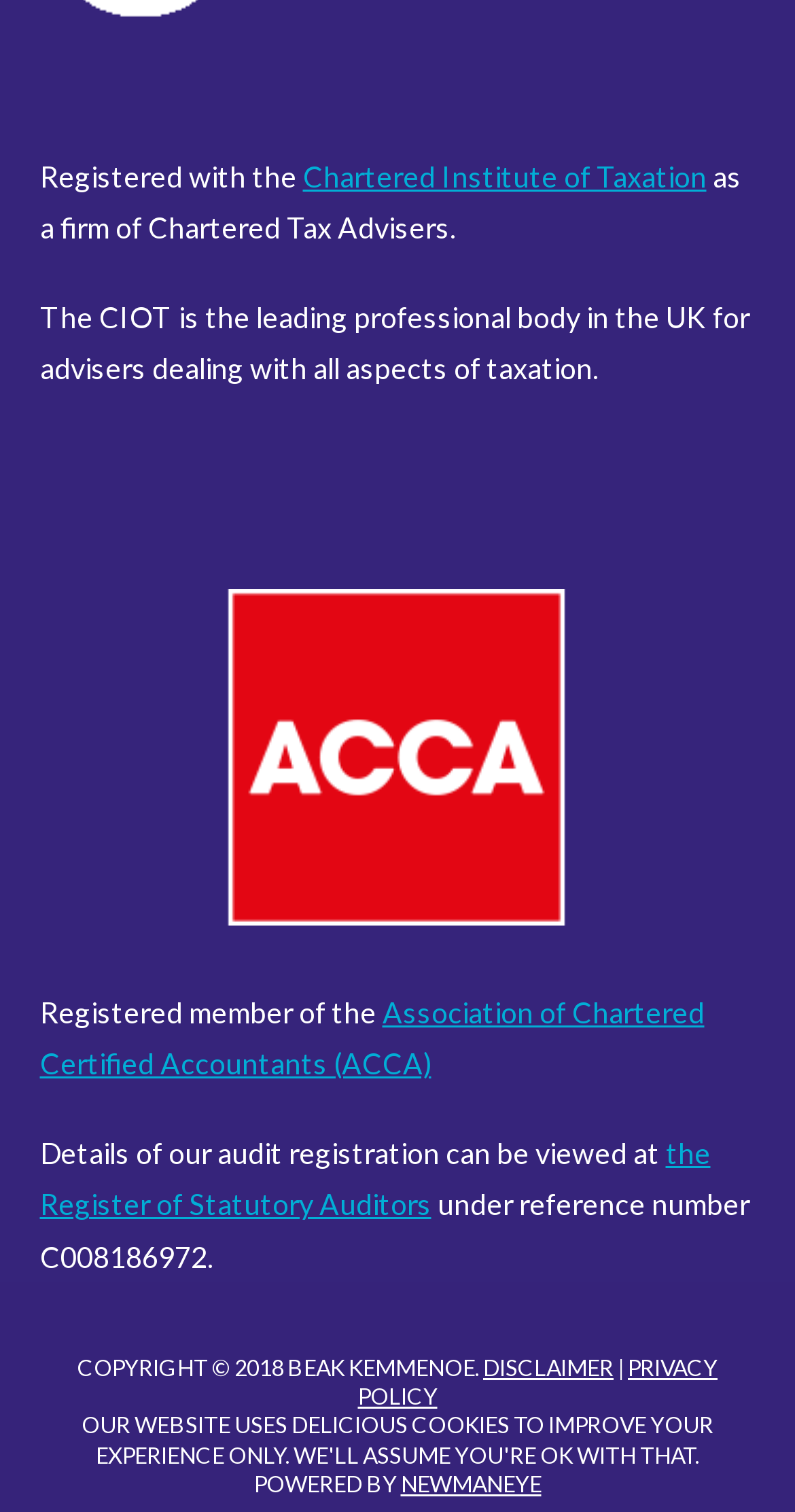What is the professional body in the UK for tax advisers?
Give a single word or phrase answer based on the content of the image.

CIOT